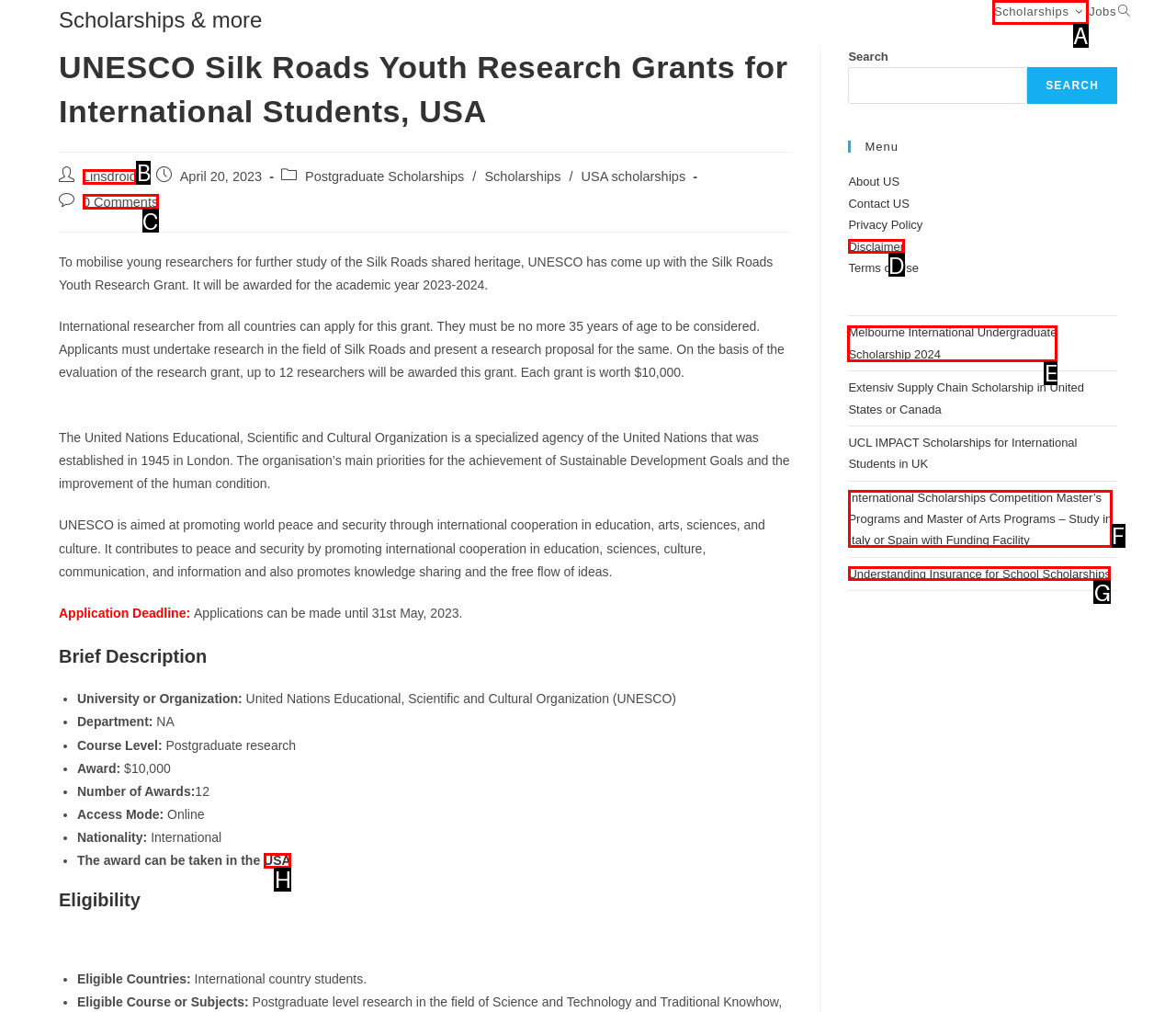Which lettered option should be clicked to achieve the task: View more scholarships? Choose from the given choices.

E